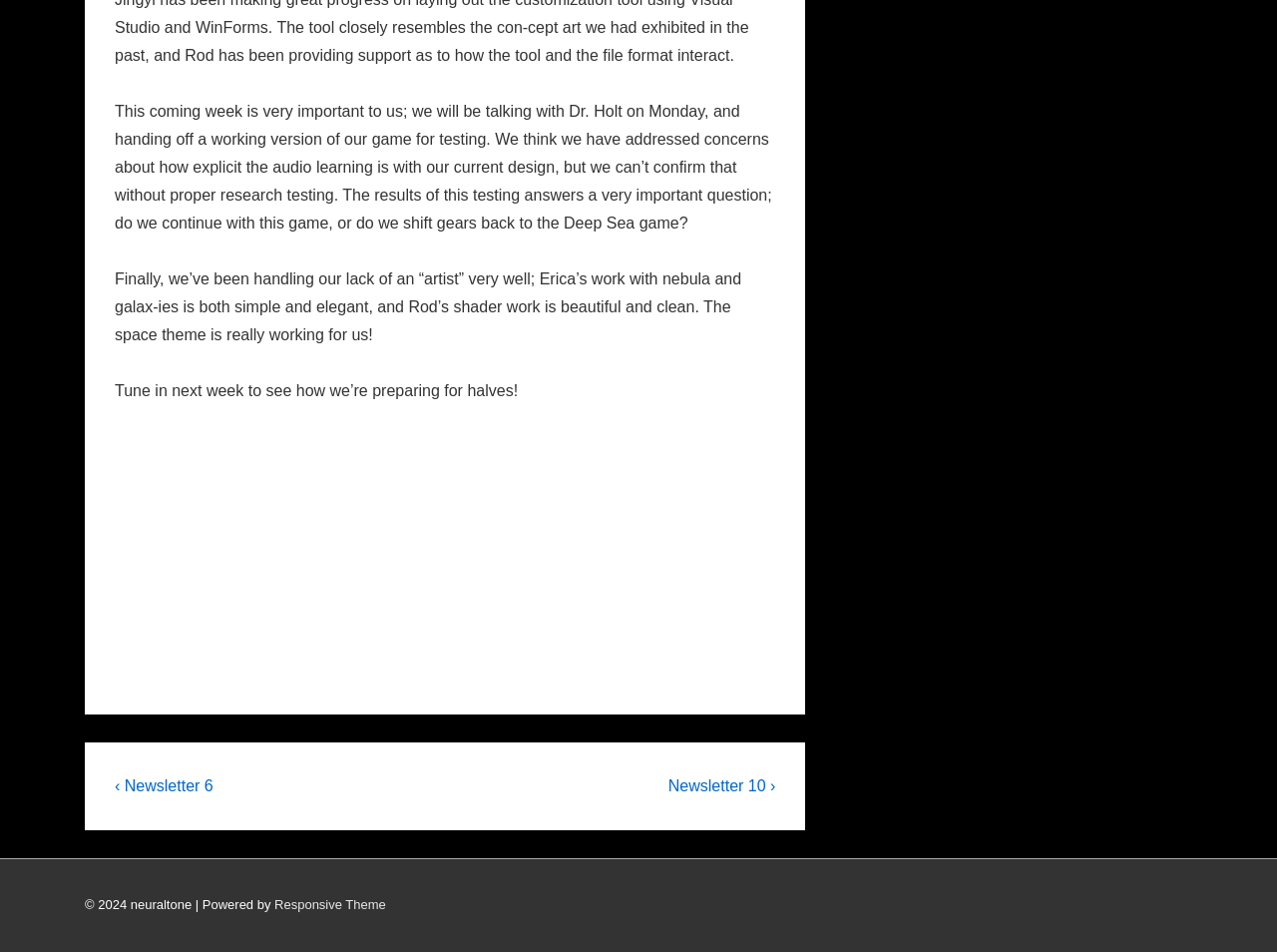What is the copyright year of the website?
Please provide a single word or phrase based on the screenshot.

2024